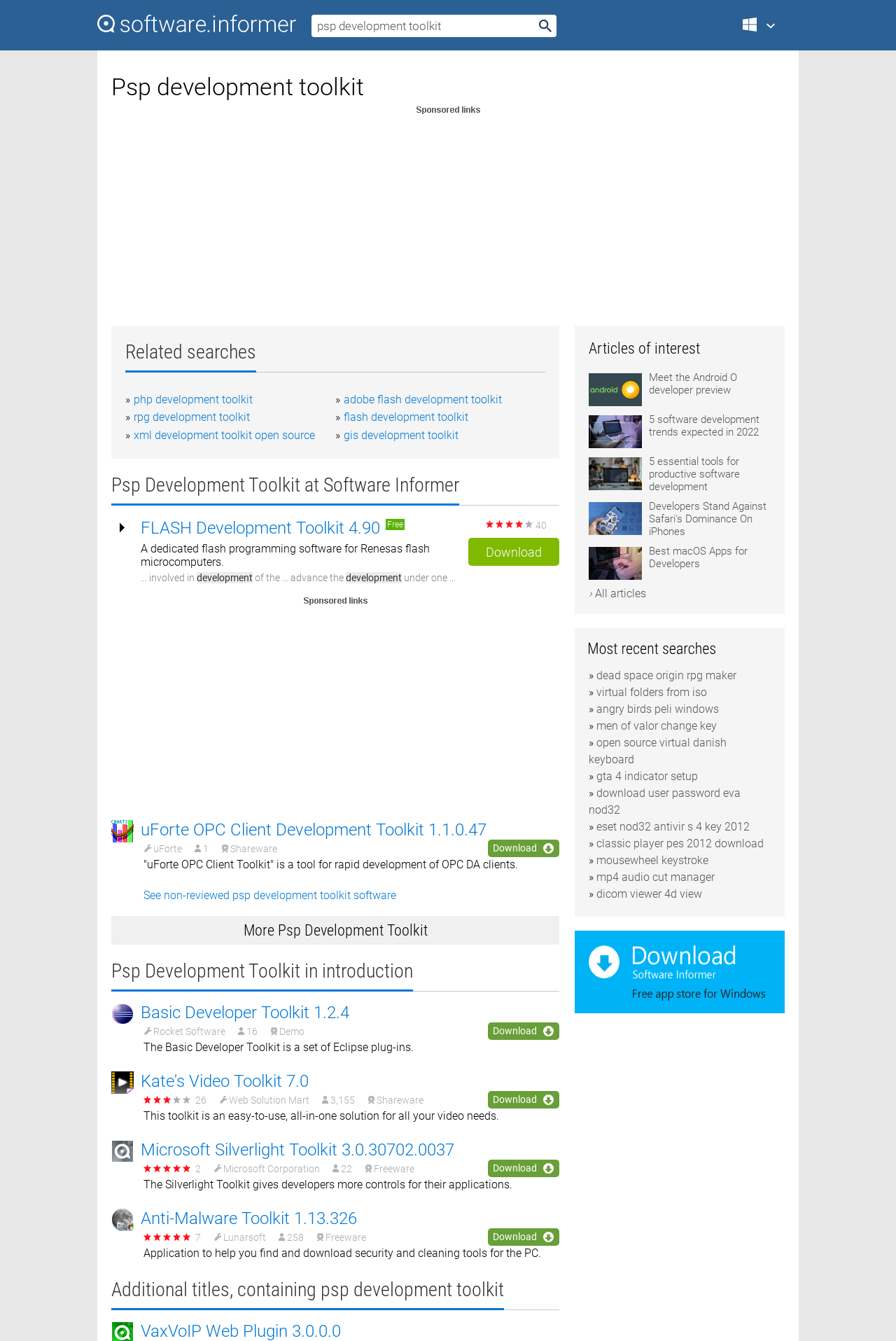Specify the bounding box coordinates of the area that needs to be clicked to achieve the following instruction: "Search for 'php development toolkit'".

[0.149, 0.293, 0.282, 0.303]